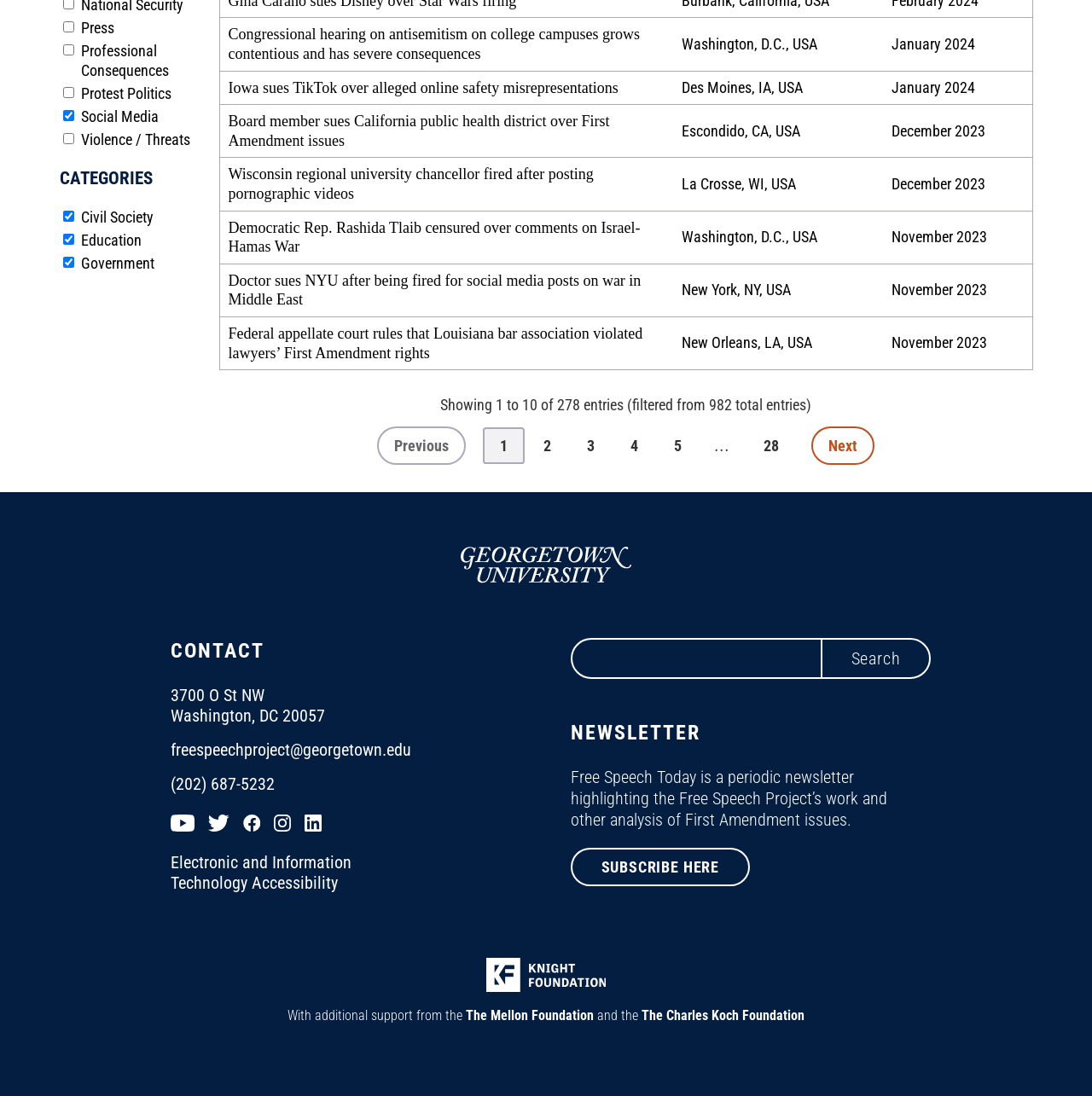Please respond to the question with a concise word or phrase:
How many entries are shown on the current page?

10